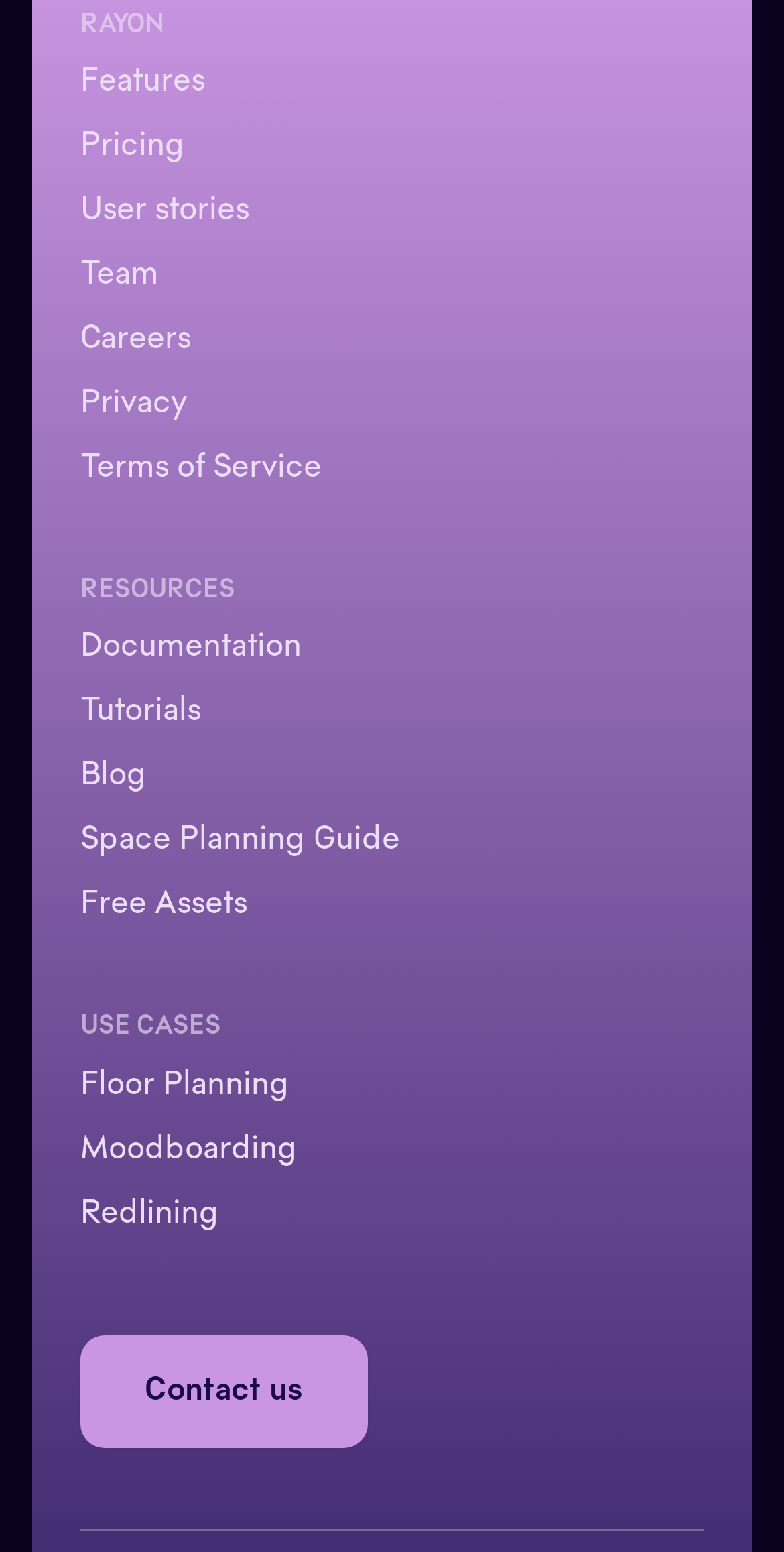Highlight the bounding box coordinates of the region I should click on to meet the following instruction: "Explore documentation".

[0.103, 0.407, 0.385, 0.428]